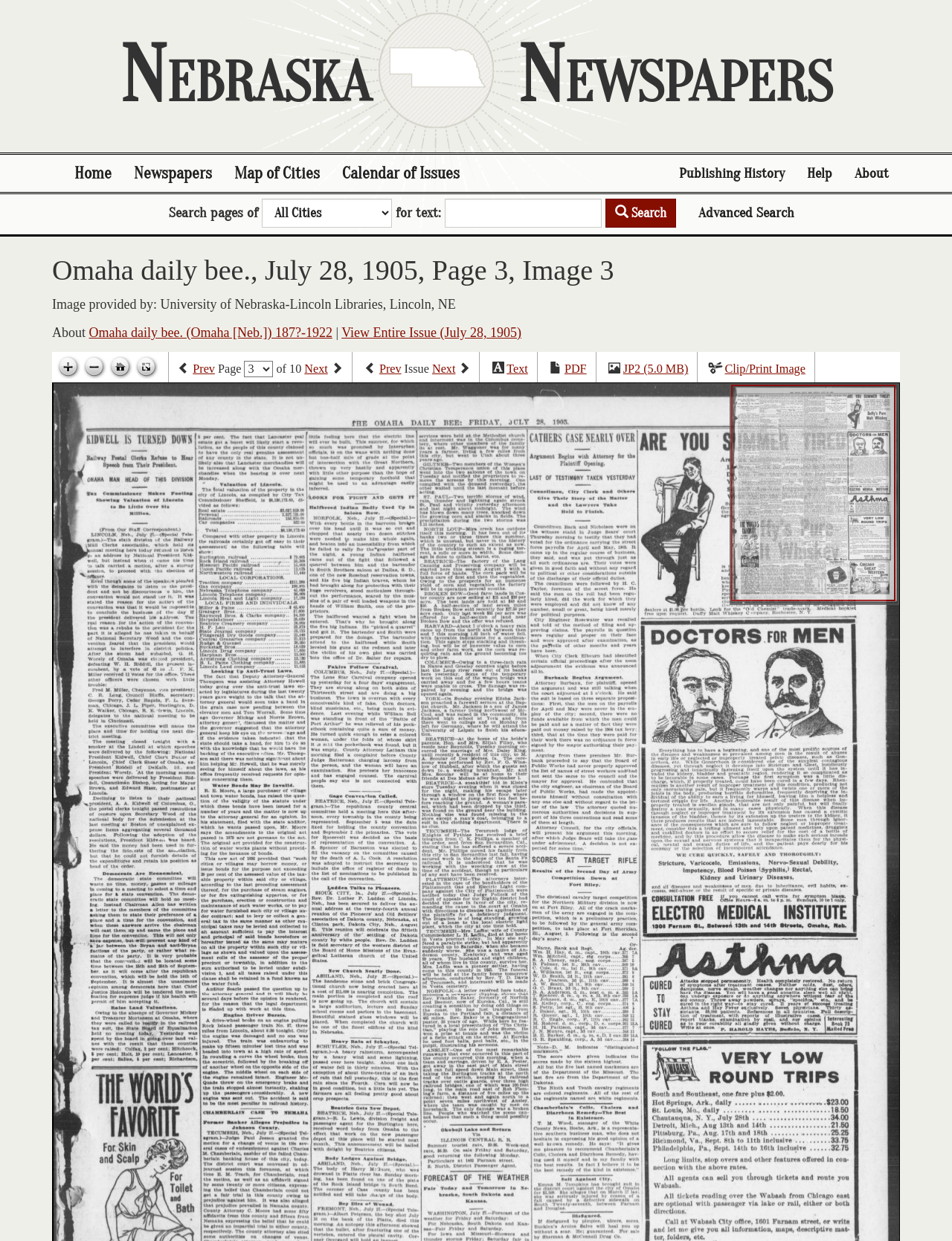Please find the bounding box coordinates in the format (top-left x, top-left y, bottom-right x, bottom-right y) for the given element description. Ensure the coordinates are floating point numbers between 0 and 1. Description: Prev

[0.398, 0.292, 0.422, 0.303]